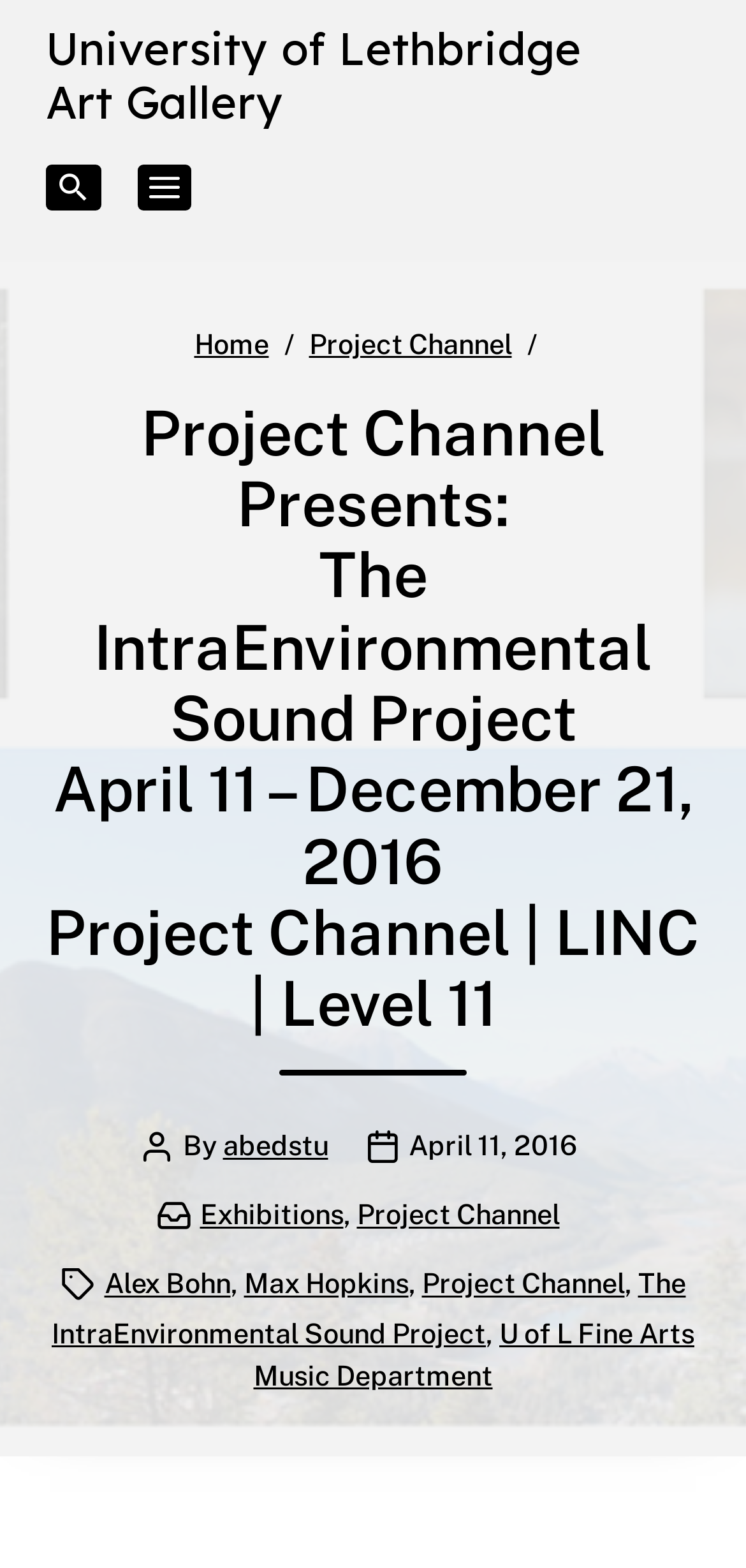What is the date of the project?
Please provide a comprehensive answer based on the visual information in the image.

I found the answer by looking at the publication date section, where it says 'April 11, 2016' as a static text.